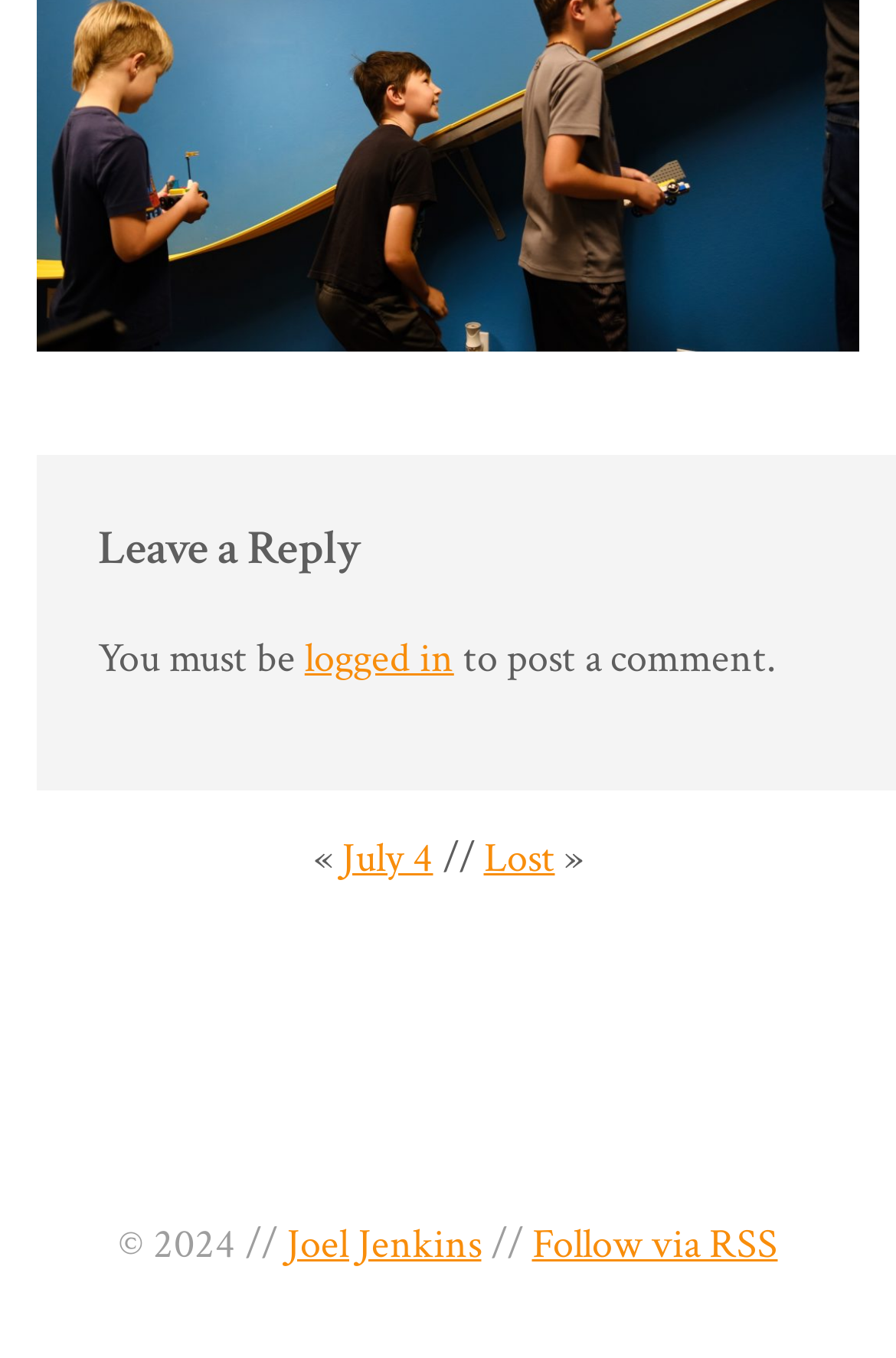What is the required status to post a comment?
Using the image as a reference, deliver a detailed and thorough answer to the question.

The webpage has a section that says 'You must be logged in to post a comment.' which indicates that the user needs to be logged in to post a comment.